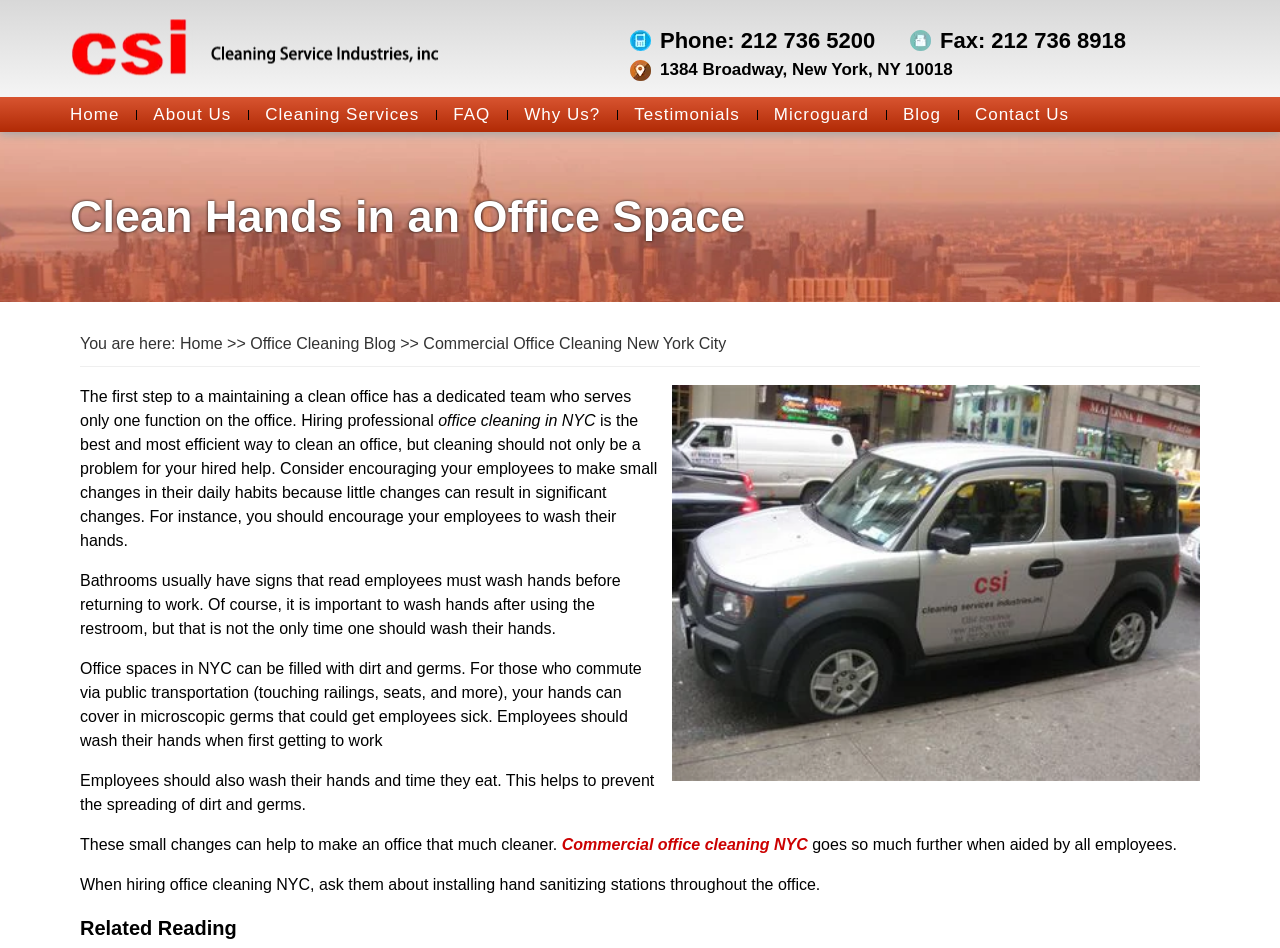Provide the bounding box for the UI element matching this description: "Commercial office cleaning NYC".

[0.439, 0.882, 0.631, 0.9]